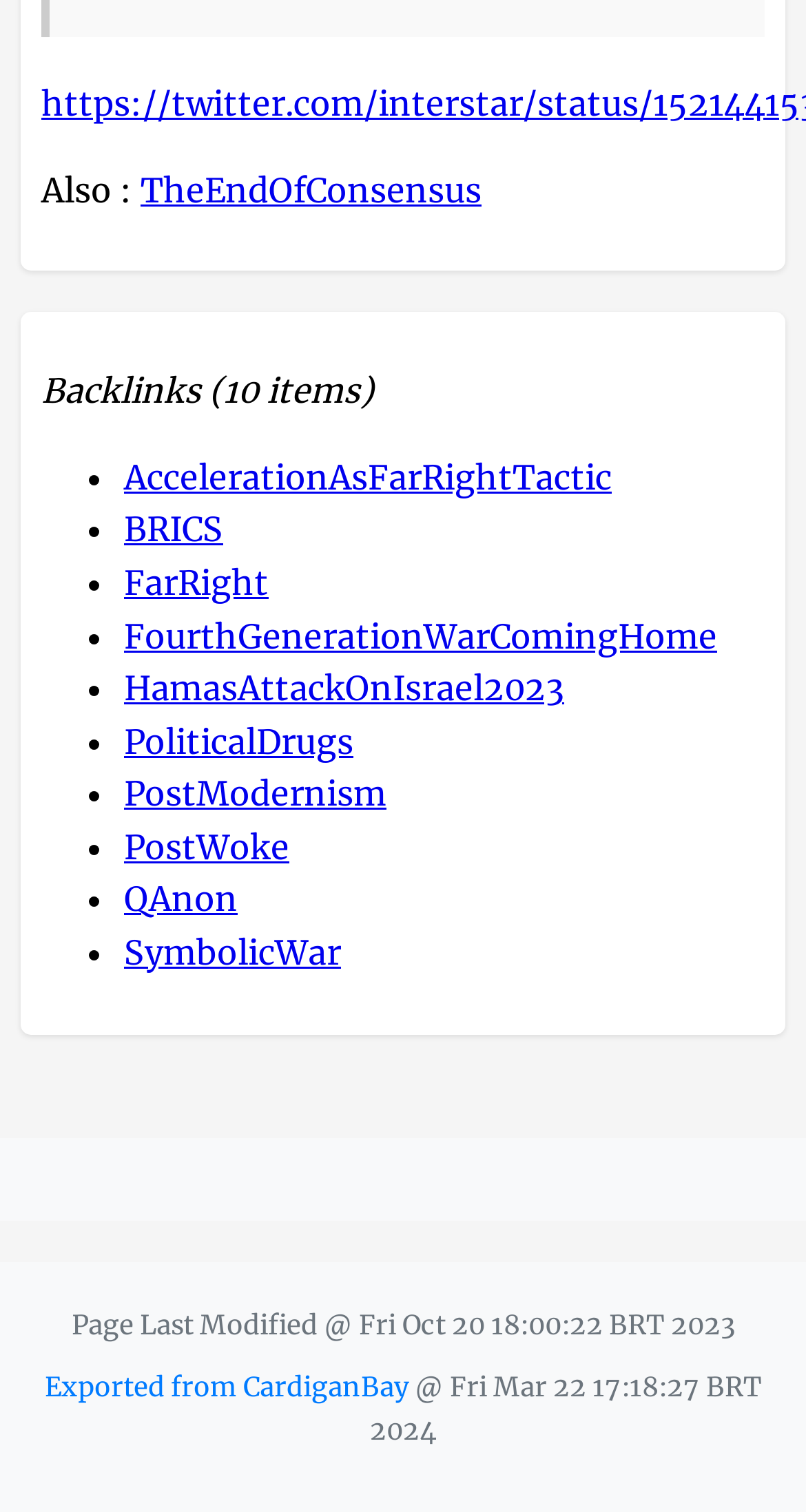What is the name of the first backlink?
With the help of the image, please provide a detailed response to the question.

I looked at the first list item under the 'Backlinks' section, which is a link with the text 'AccelerationAsFarRightTactic'.